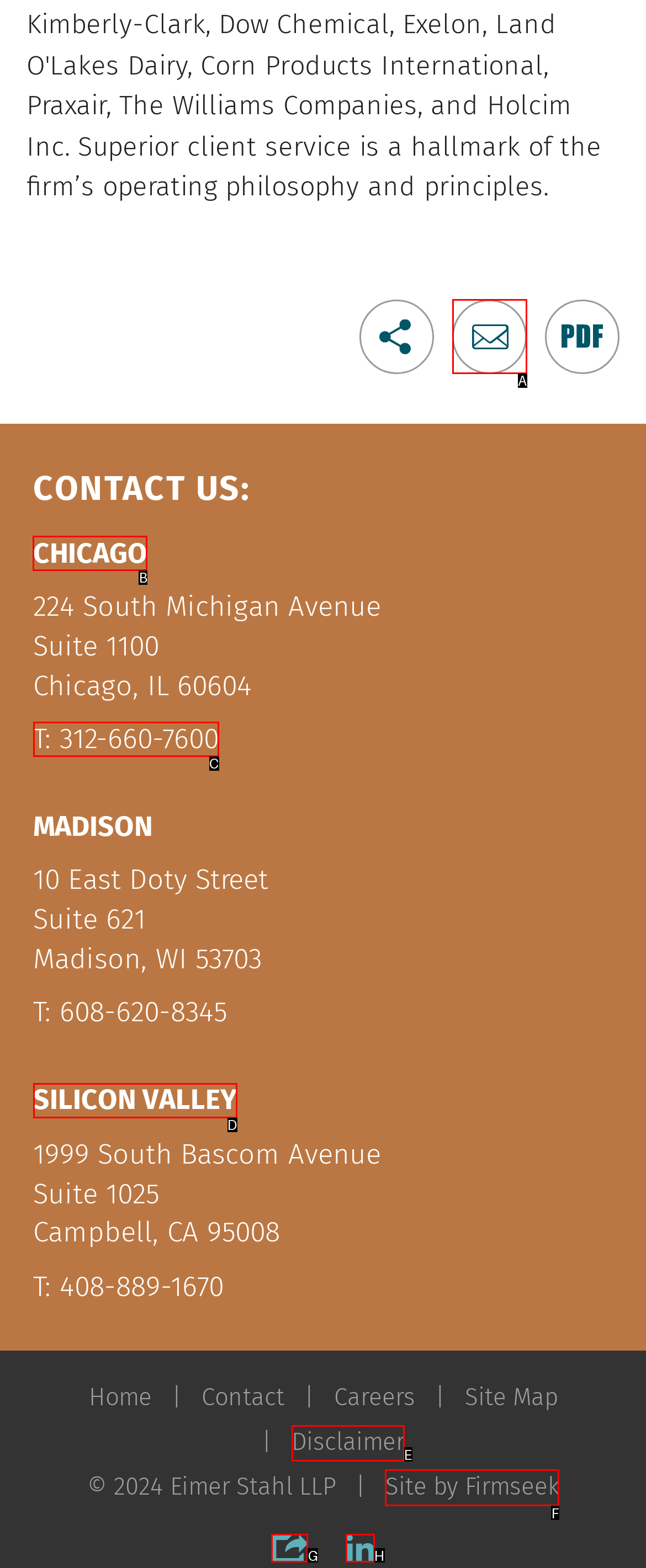For the instruction: Go to the Chicago office, which HTML element should be clicked?
Respond with the letter of the appropriate option from the choices given.

B